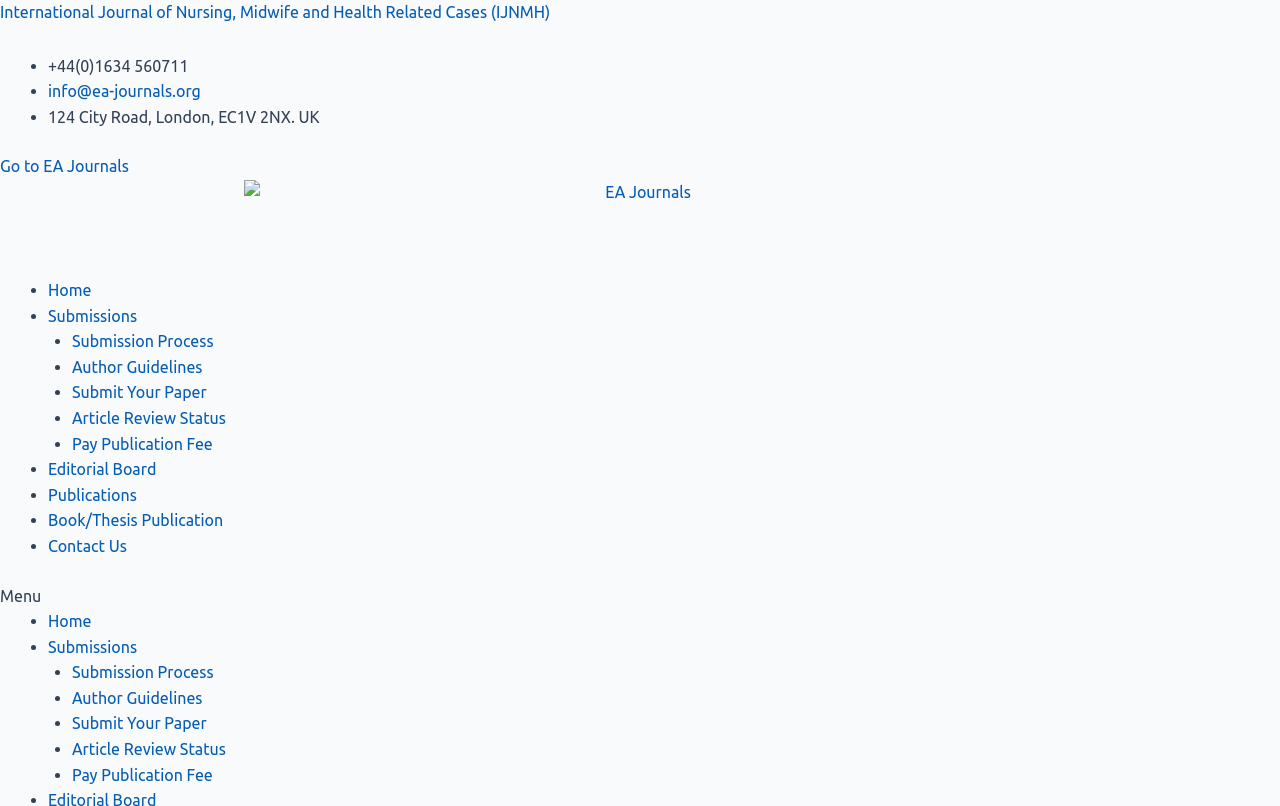What is the phone number of the journal?
Could you give a comprehensive explanation in response to this question?

The phone number of the journal can be found in the top section of the webpage, where the contact information is listed. It is displayed as '+44(0)1634 560711'.